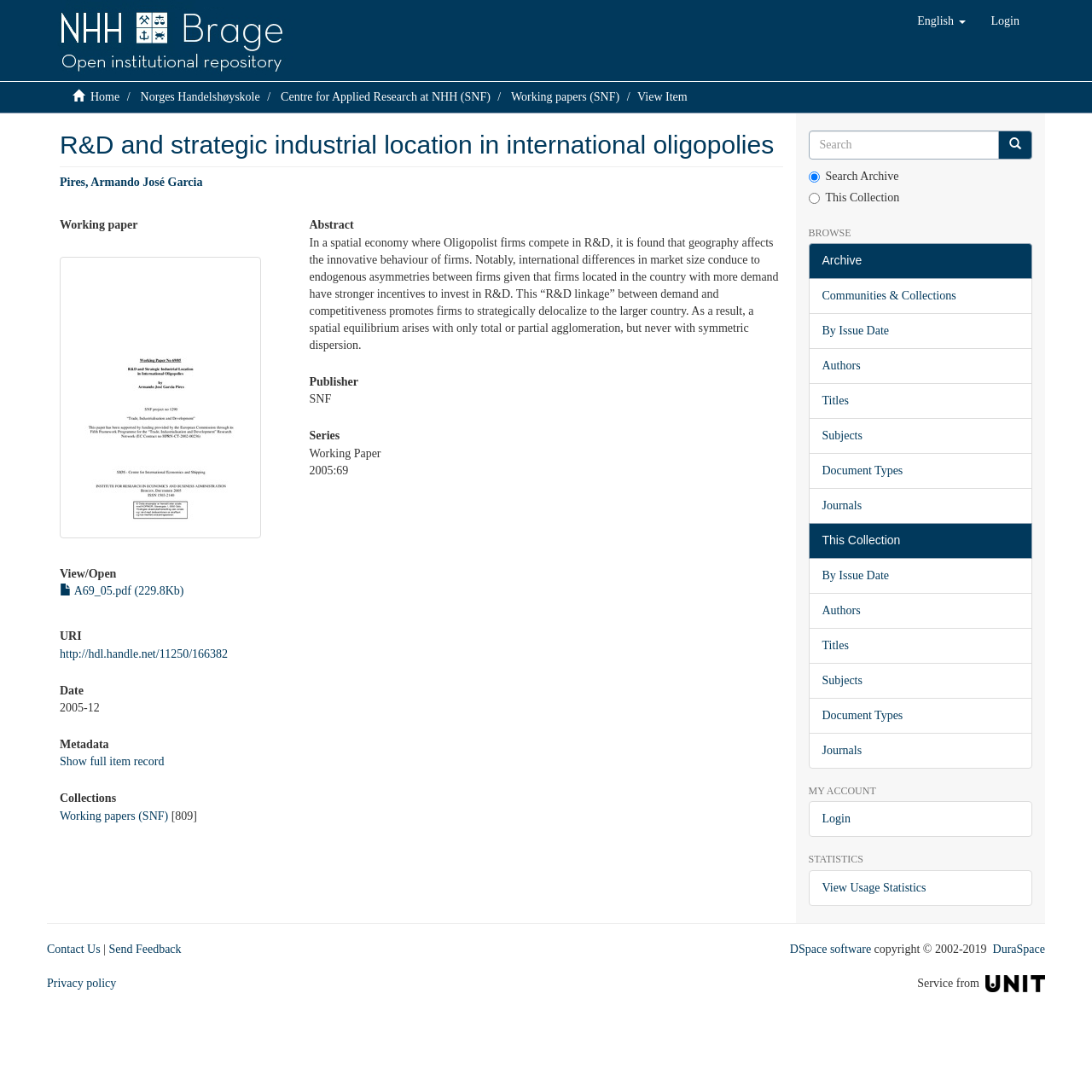What is the title of the research paper?
Your answer should be a single word or phrase derived from the screenshot.

R&D and strategic industrial location in international oligopolies